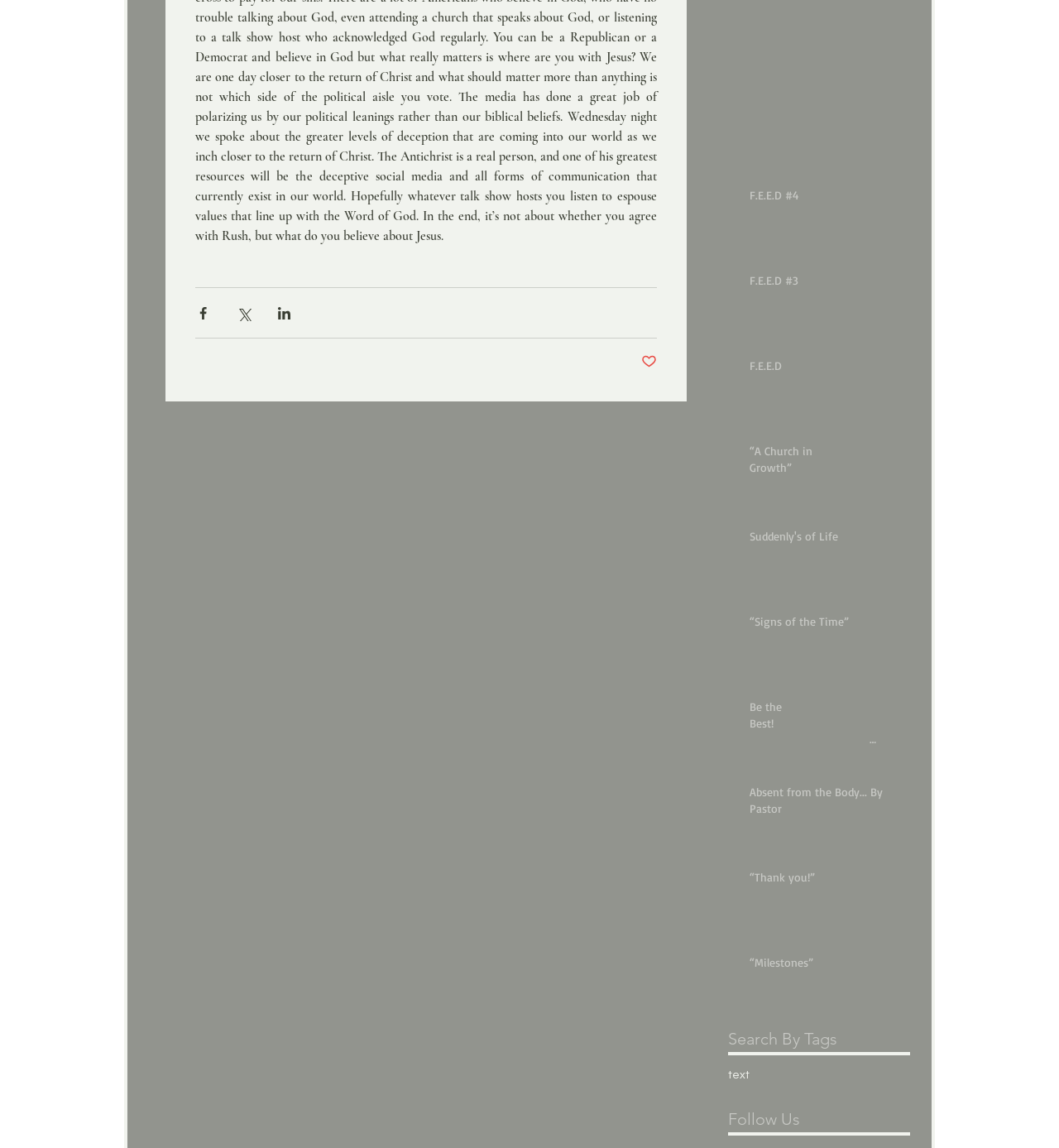Can you identify the bounding box coordinates of the clickable region needed to carry out this instruction: 'Lookup a website'? The coordinates should be four float numbers within the range of 0 to 1, stated as [left, top, right, bottom].

None